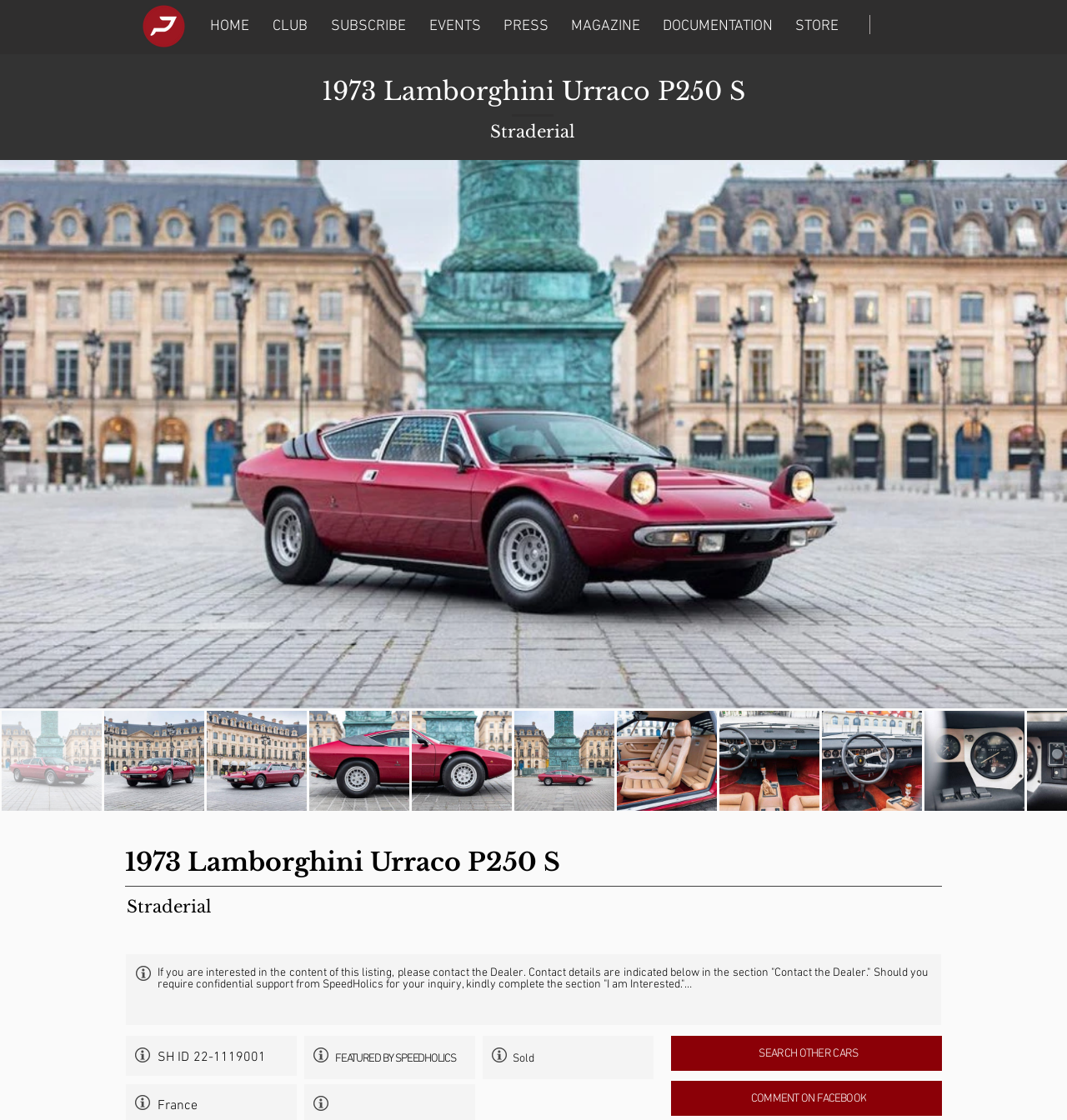How many navigation links are there?
Refer to the image and answer the question using a single word or phrase.

8